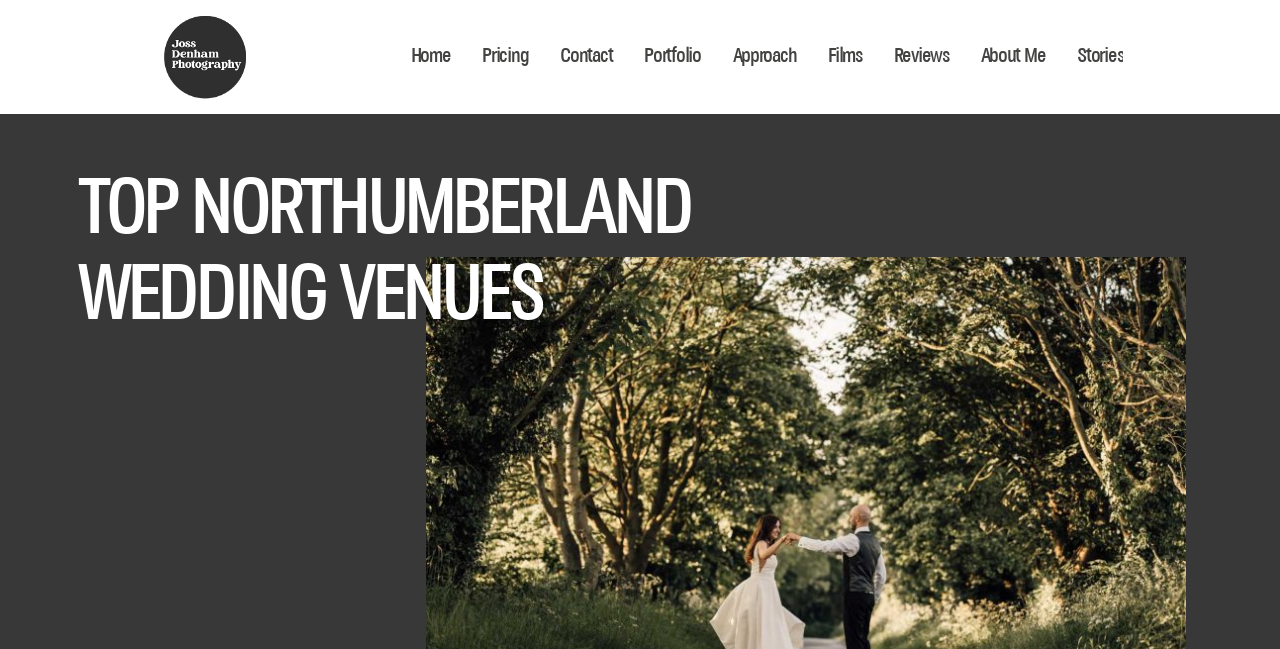What is the text of the second heading?
Using the image as a reference, answer with just one word or a short phrase.

WEDDING VENUES